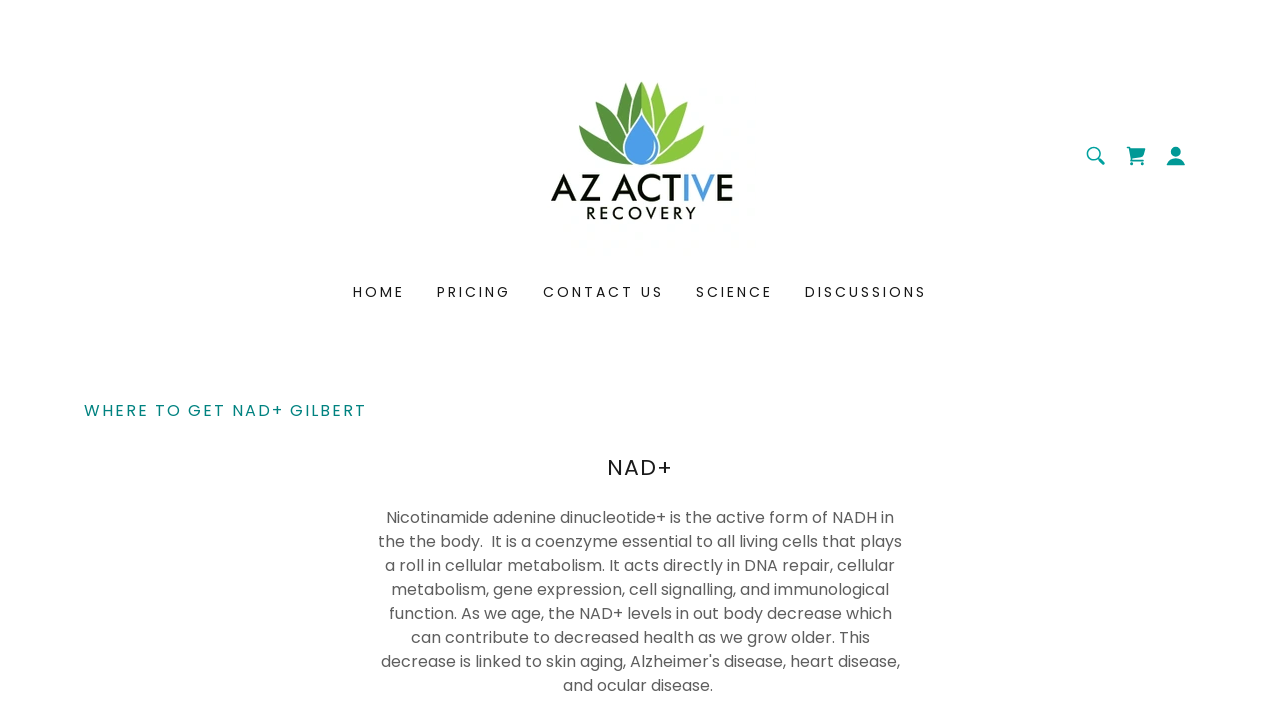Identify the bounding box of the HTML element described here: "Pricing". Provide the coordinates as four float numbers between 0 and 1: [left, top, right, bottom].

[0.337, 0.39, 0.404, 0.442]